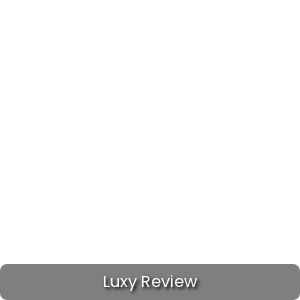What type of individuals is Luxy aimed at?
Analyze the screenshot and provide a detailed answer to the question.

According to the caption, Luxy is a dating app aimed at 'successful individuals seeking meaningful connections', indicating that the app is targeted towards successful individuals.